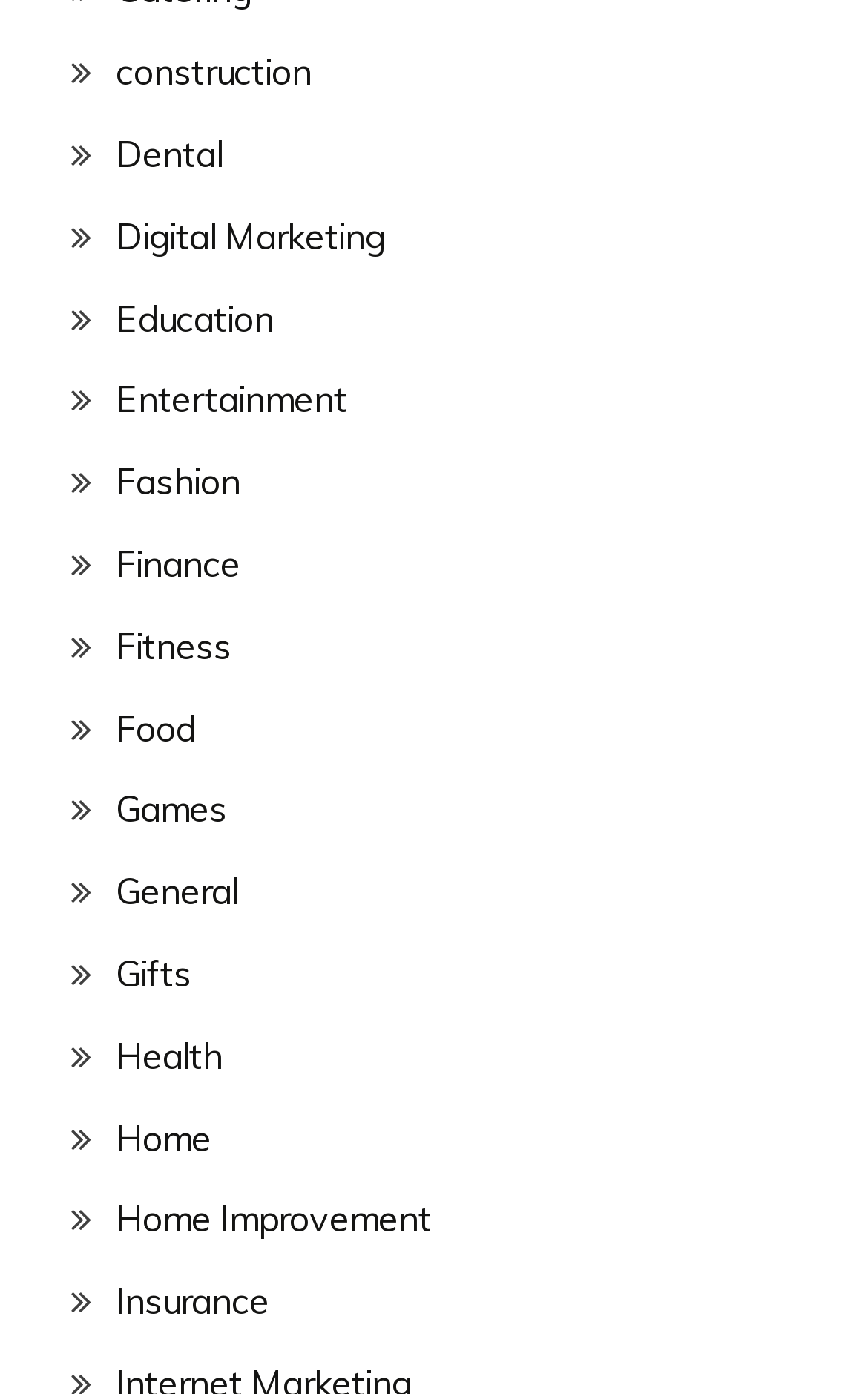What is the last category?
From the image, respond using a single word or phrase.

Insurance